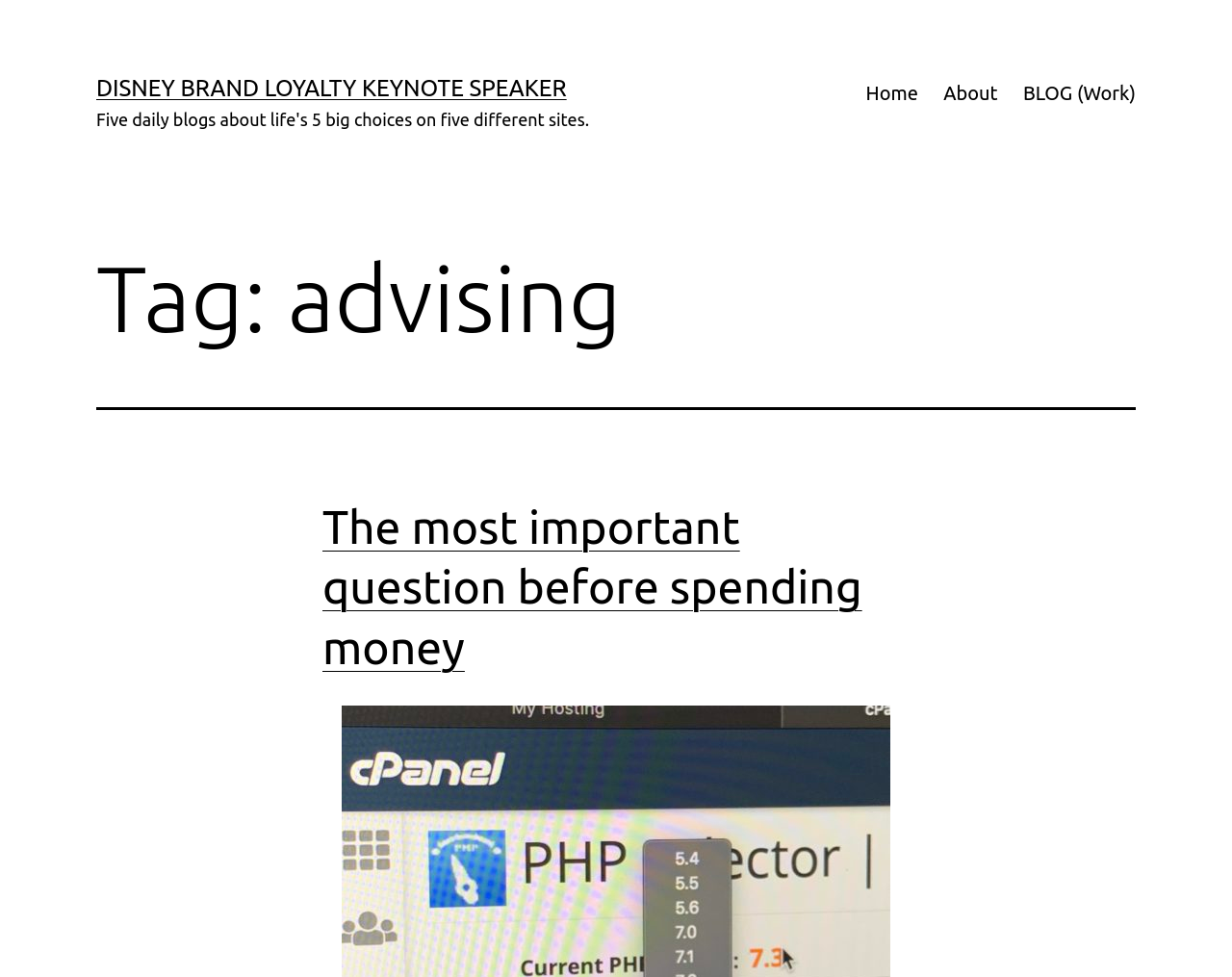What is the purpose of the link 'The most important question before spending money'?
Give a one-word or short phrase answer based on the image.

To read the blog post